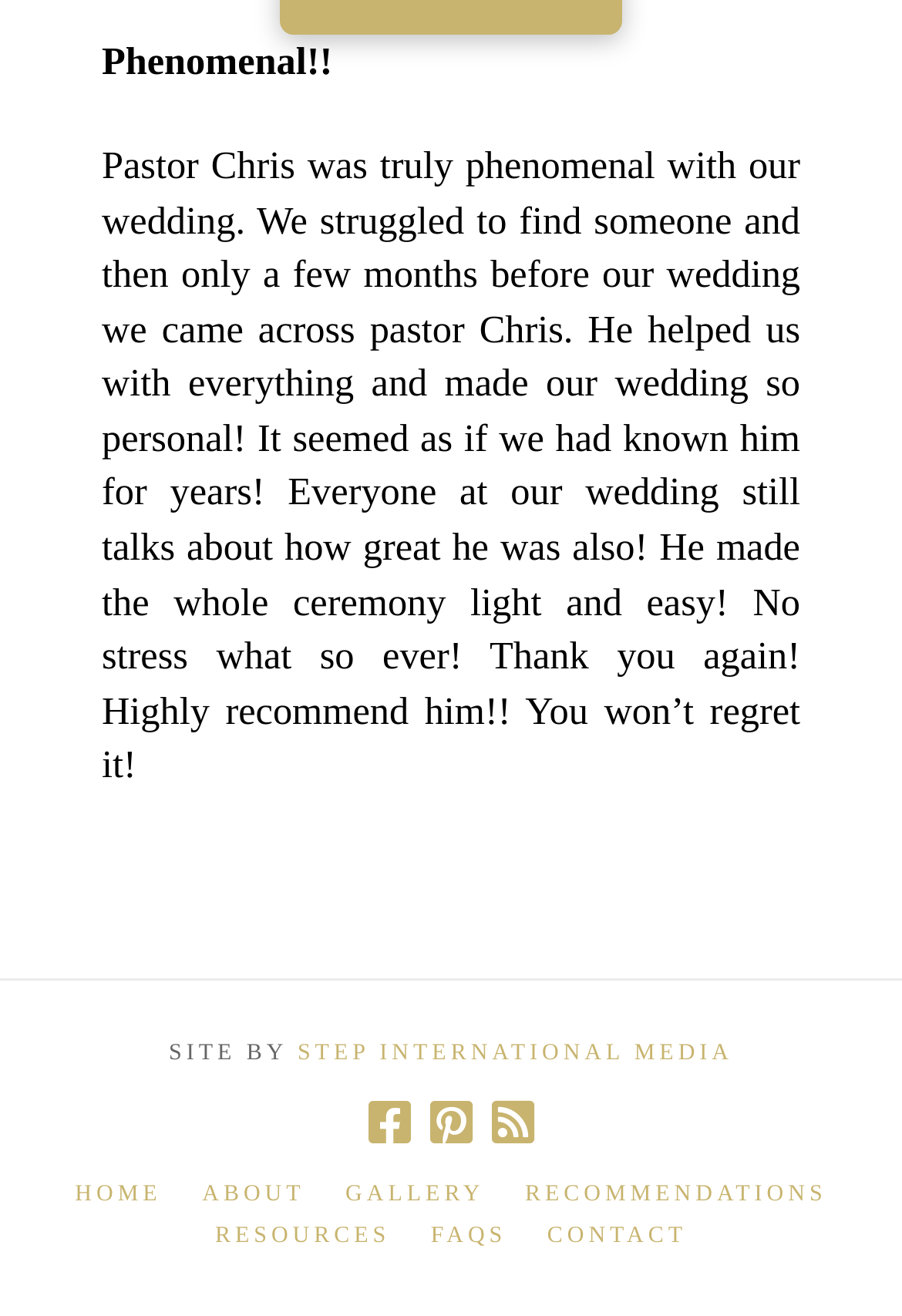Please locate the bounding box coordinates of the region I need to click to follow this instruction: "read the recommendations".

[0.582, 0.897, 0.917, 0.92]